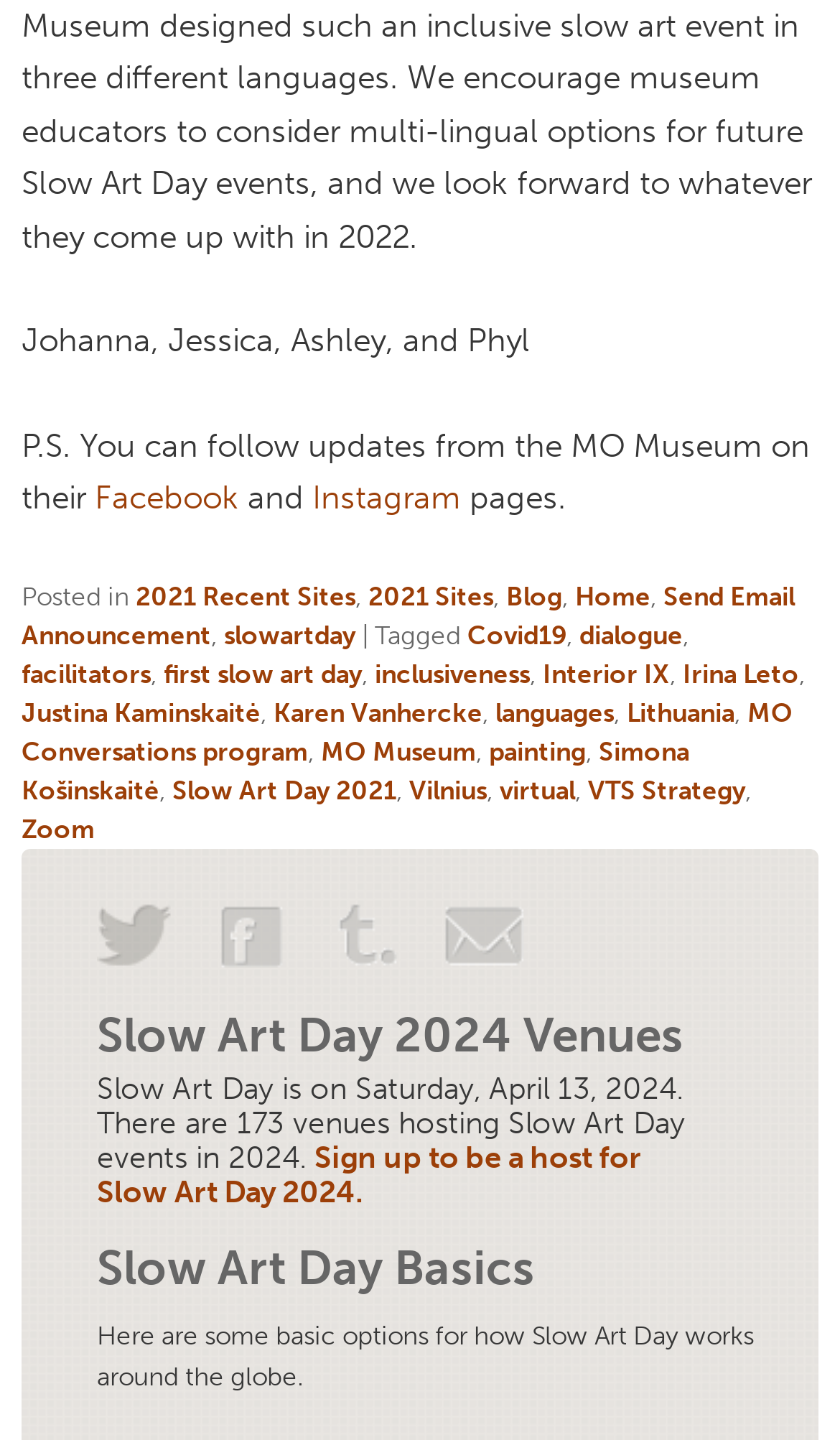How many venues are hosting Slow Art Day events in 2024?
Based on the visual, give a brief answer using one word or a short phrase.

173